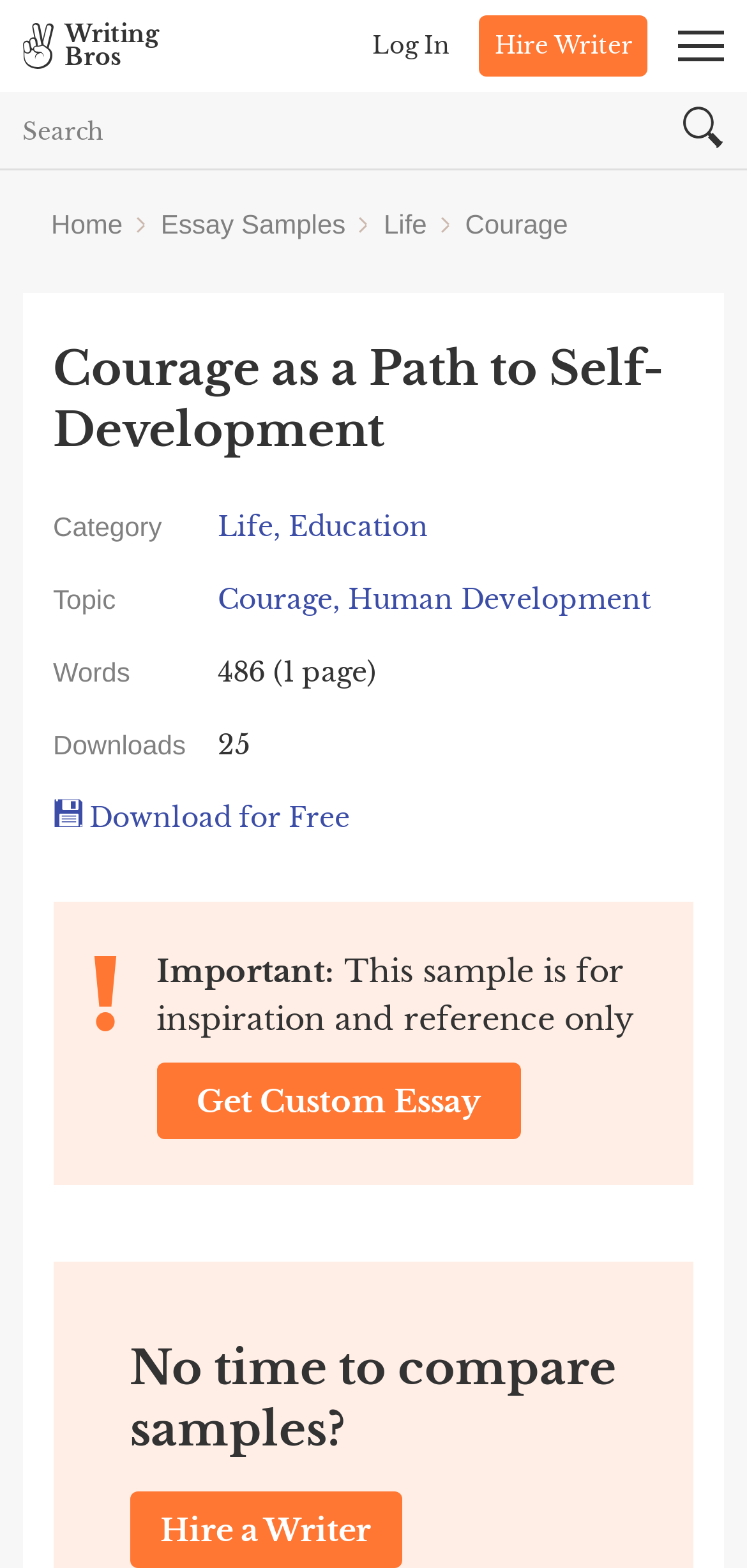Extract the bounding box coordinates for the UI element described as: "aria-label="Open navigation menu"".

None